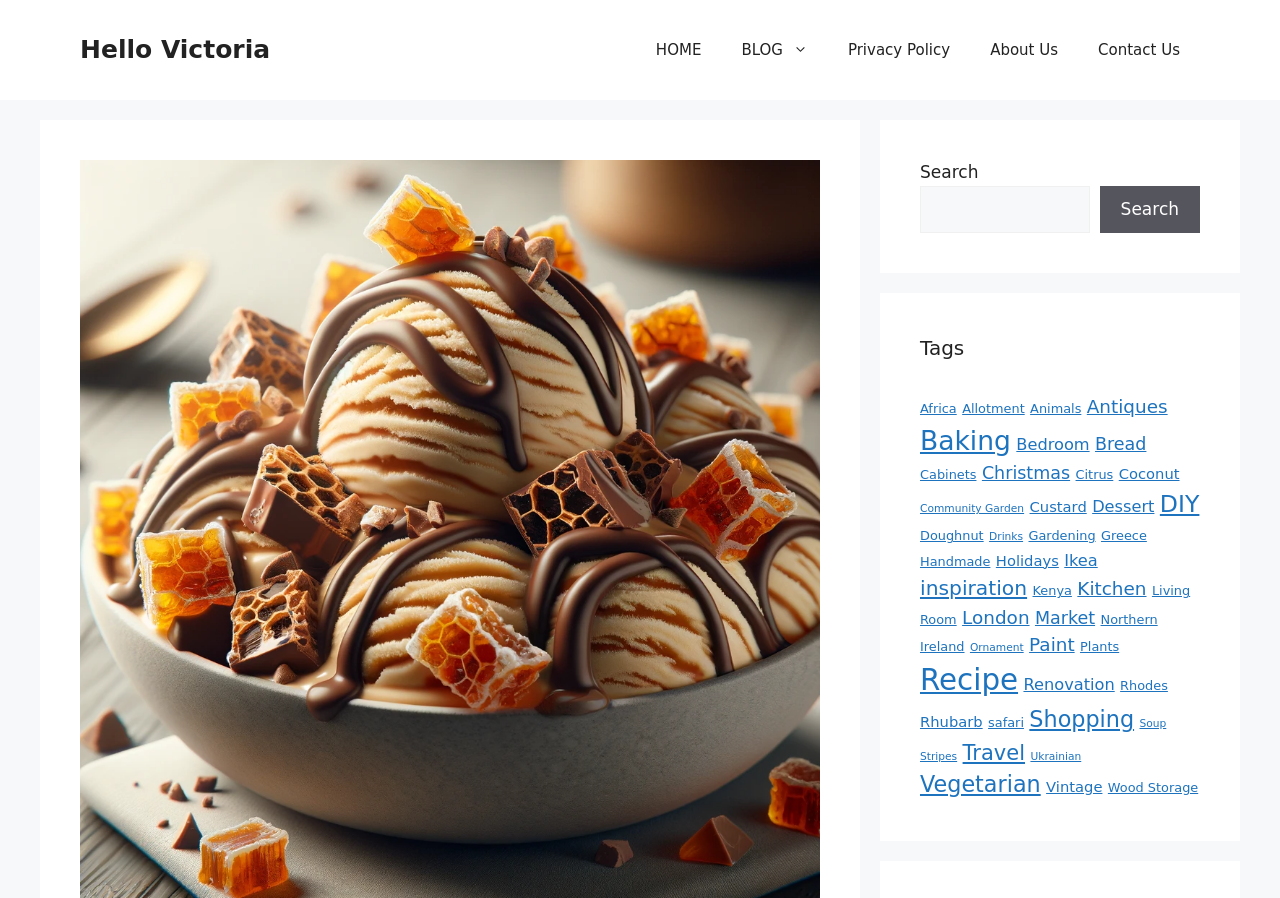Pinpoint the bounding box coordinates of the area that should be clicked to complete the following instruction: "Go to the home page". The coordinates must be given as four float numbers between 0 and 1, i.e., [left, top, right, bottom].

[0.497, 0.022, 0.564, 0.089]